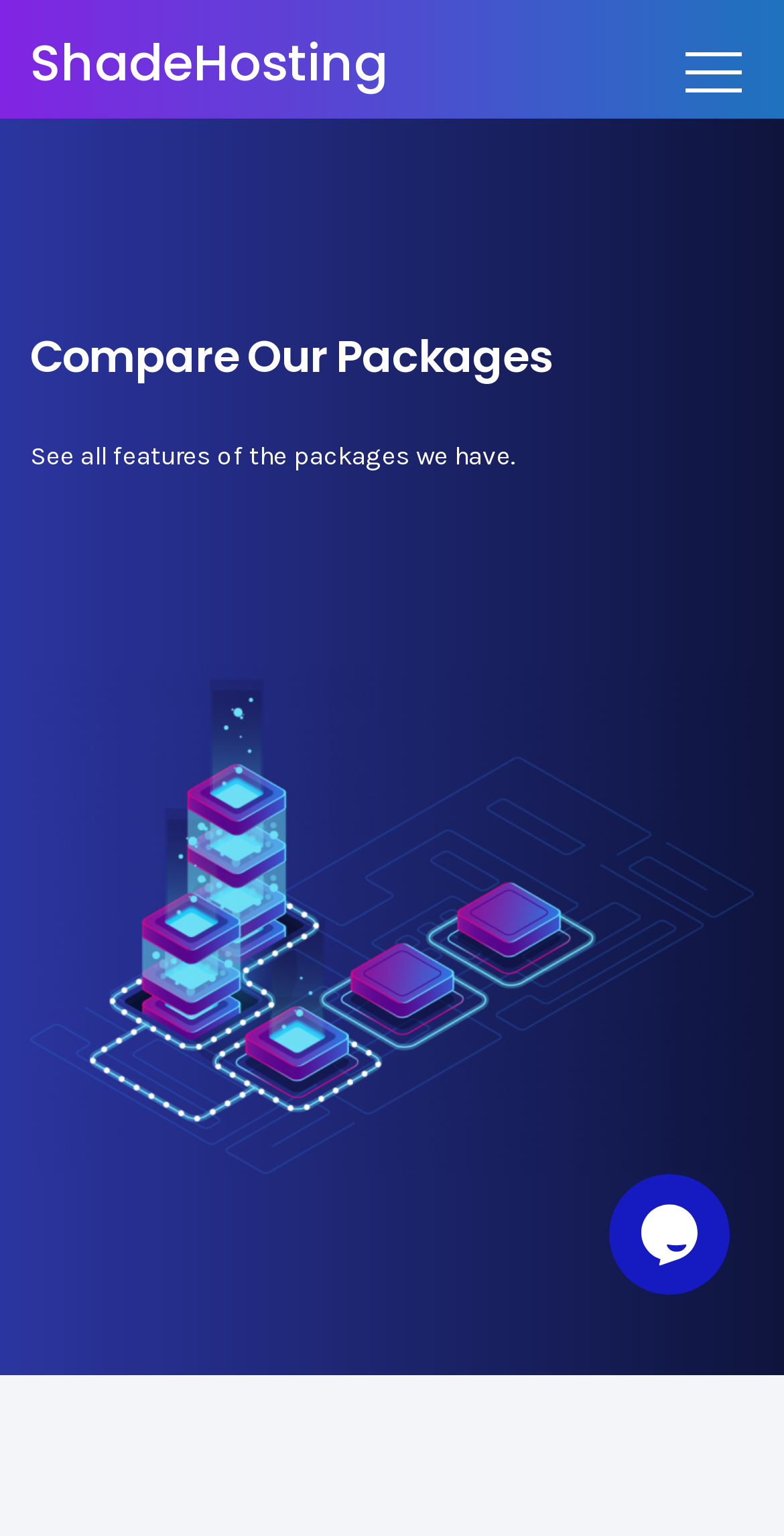Offer a detailed account of what is visible on the webpage.

The webpage is titled "Compare – ShadeHosting" and appears to be a comparison page for different packages offered by ShadeHosting. At the top left, there is a link to ShadeHosting, which is also a heading element. 

On the top right, there is a button, but its purpose is not specified. 

Below the top section, there is a heading that reads "Compare Our Packages". Underneath this heading, there is a paragraph of text that explains the purpose of the page, stating "See all features of the packages we have." 

To the right of this text, there are two buttons placed side by side. Again, their purposes are not specified. 

Taking up most of the page's content area is an image, likely a comparison table or chart, labeled "ded". This image spans from the top to the bottom of the content area, leaving some space at the top and bottom.

In the bottom right corner, there is an iframe containing a chat widget, which allows users to interact with the website's support team or other users.